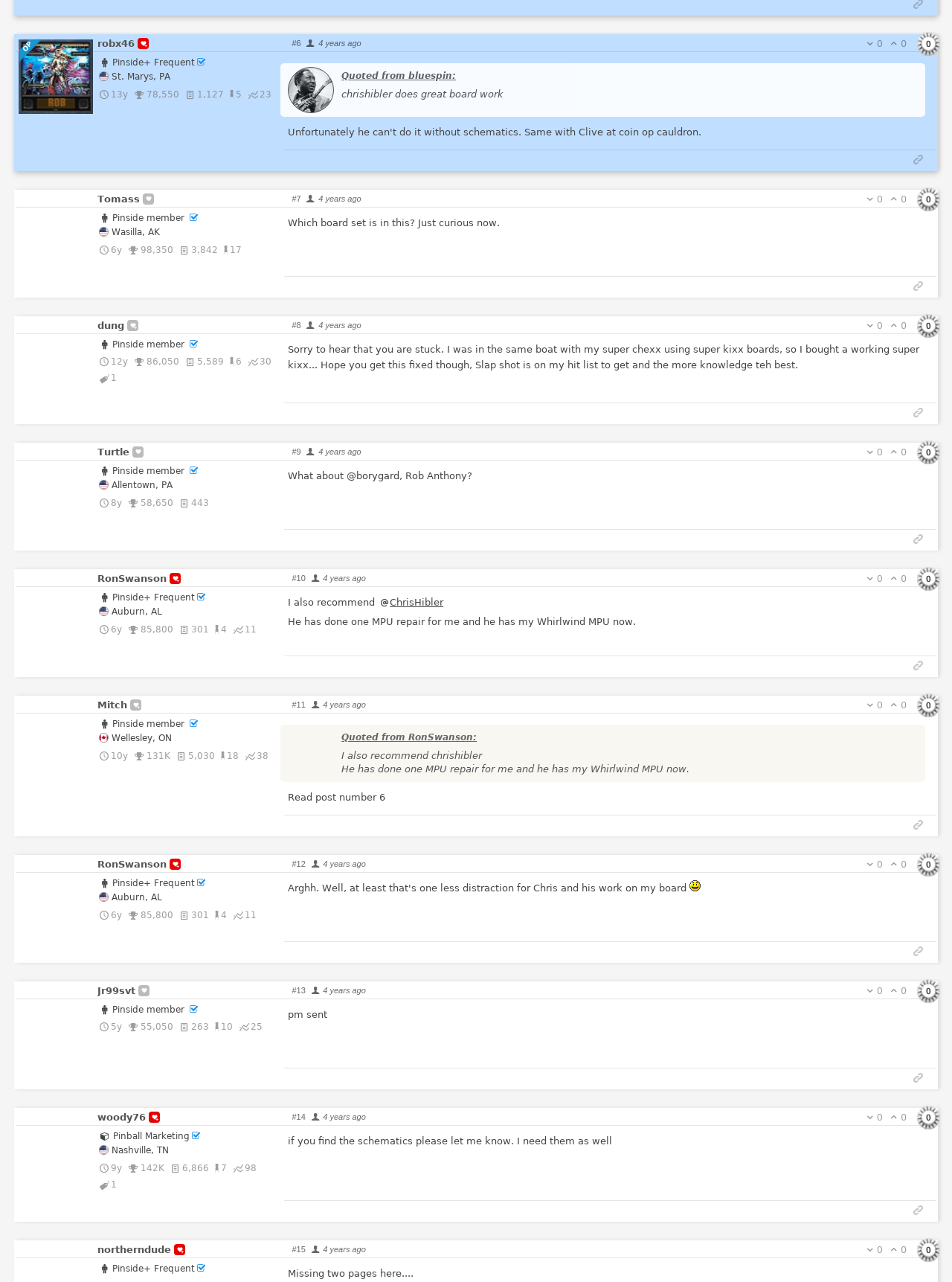Please provide a comprehensive response to the question based on the details in the image: What is the topic of discussion on this webpage?

I inferred the topic of discussion by looking at the text and links on the webpage, which mention specific pinball machine models and parts, such as Super Chexx and Slap Shot.